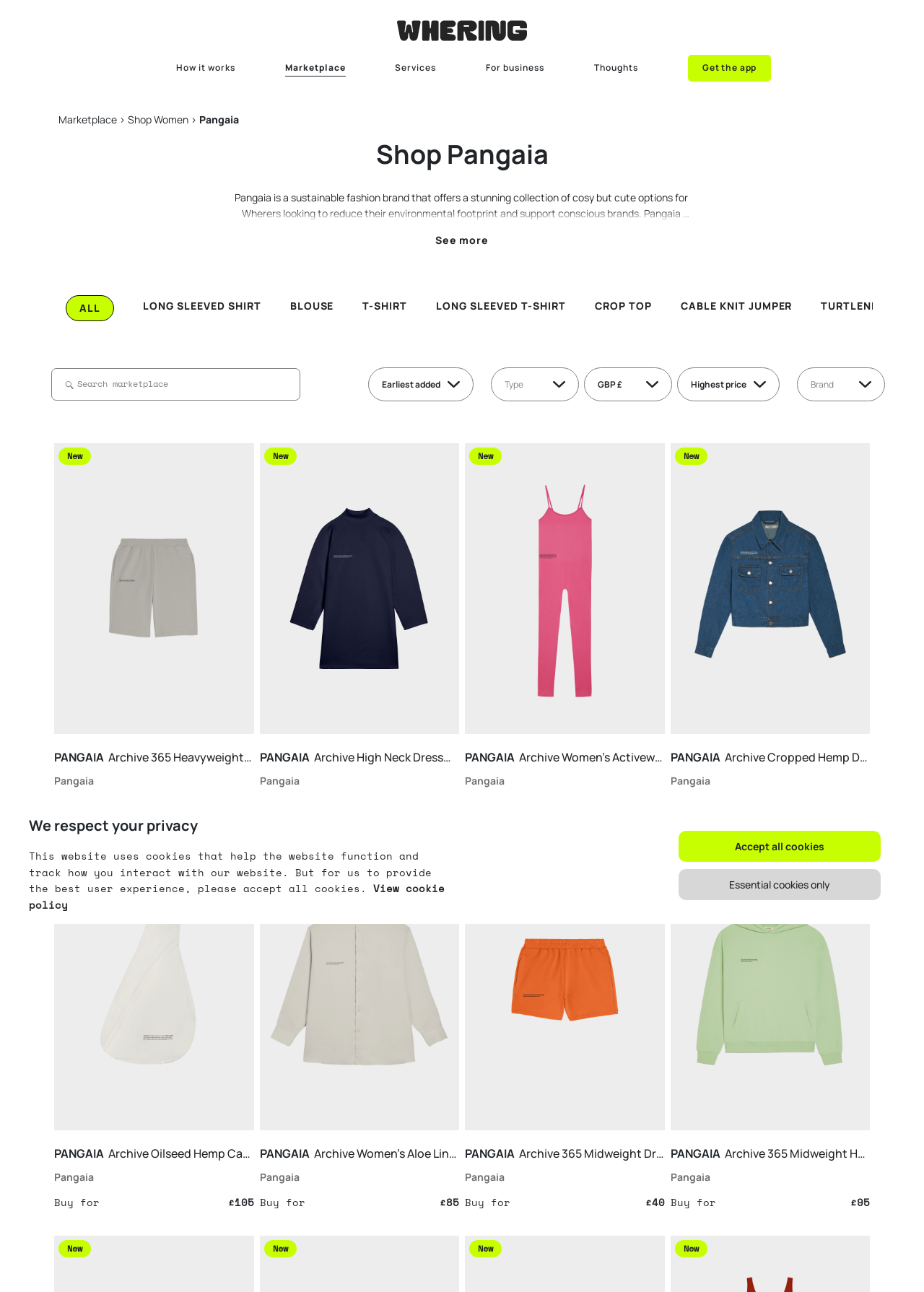What is the brand name of the clothing?
From the details in the image, provide a complete and detailed answer to the question.

I found the brand name 'Pangaia' in the text description of the webpage, which mentions 'Pangaia is a sustainable fashion brand...'.